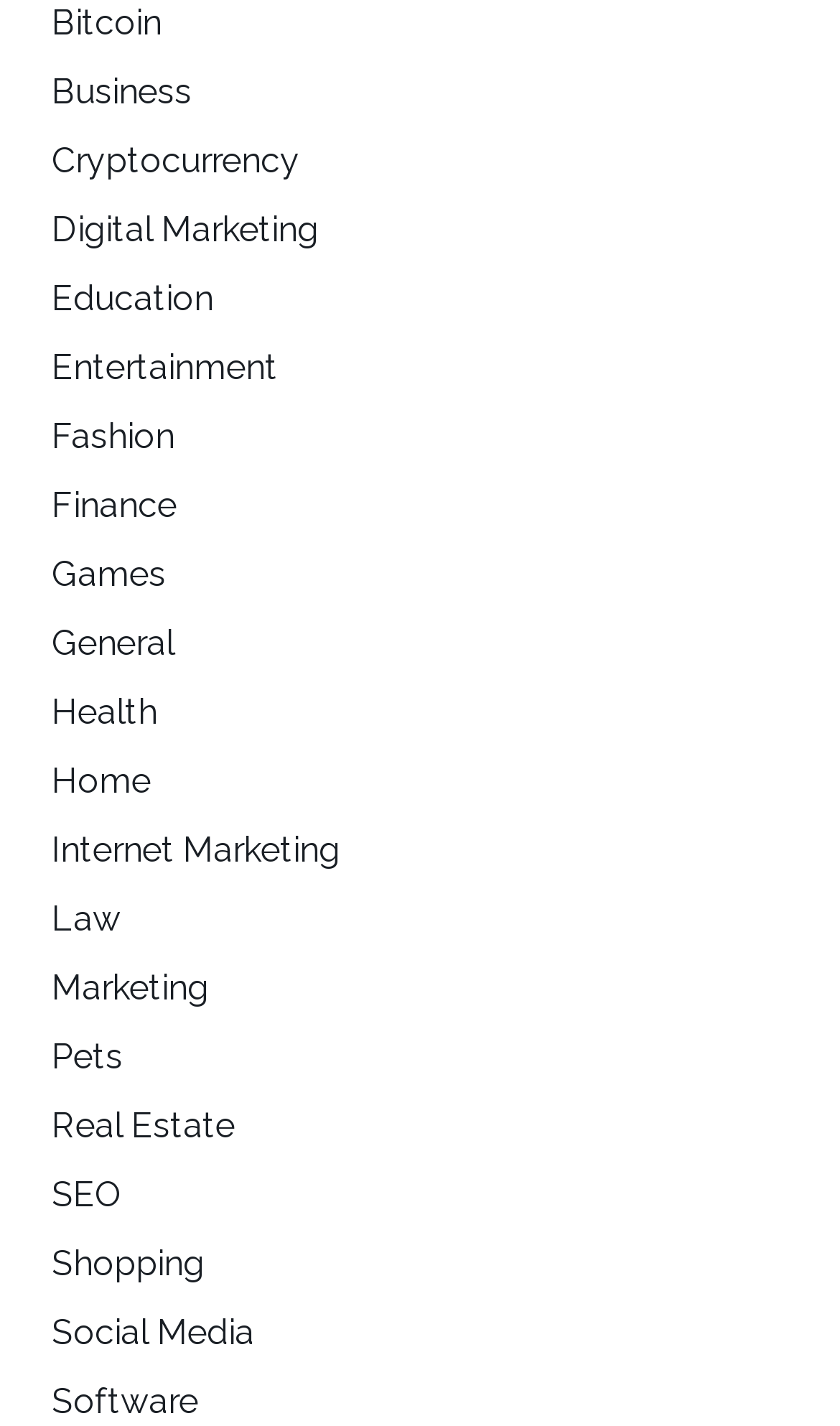Locate the bounding box coordinates of the element that needs to be clicked to carry out the instruction: "Go to the Health section". The coordinates should be given as four float numbers ranging from 0 to 1, i.e., [left, top, right, bottom].

[0.062, 0.485, 0.187, 0.514]